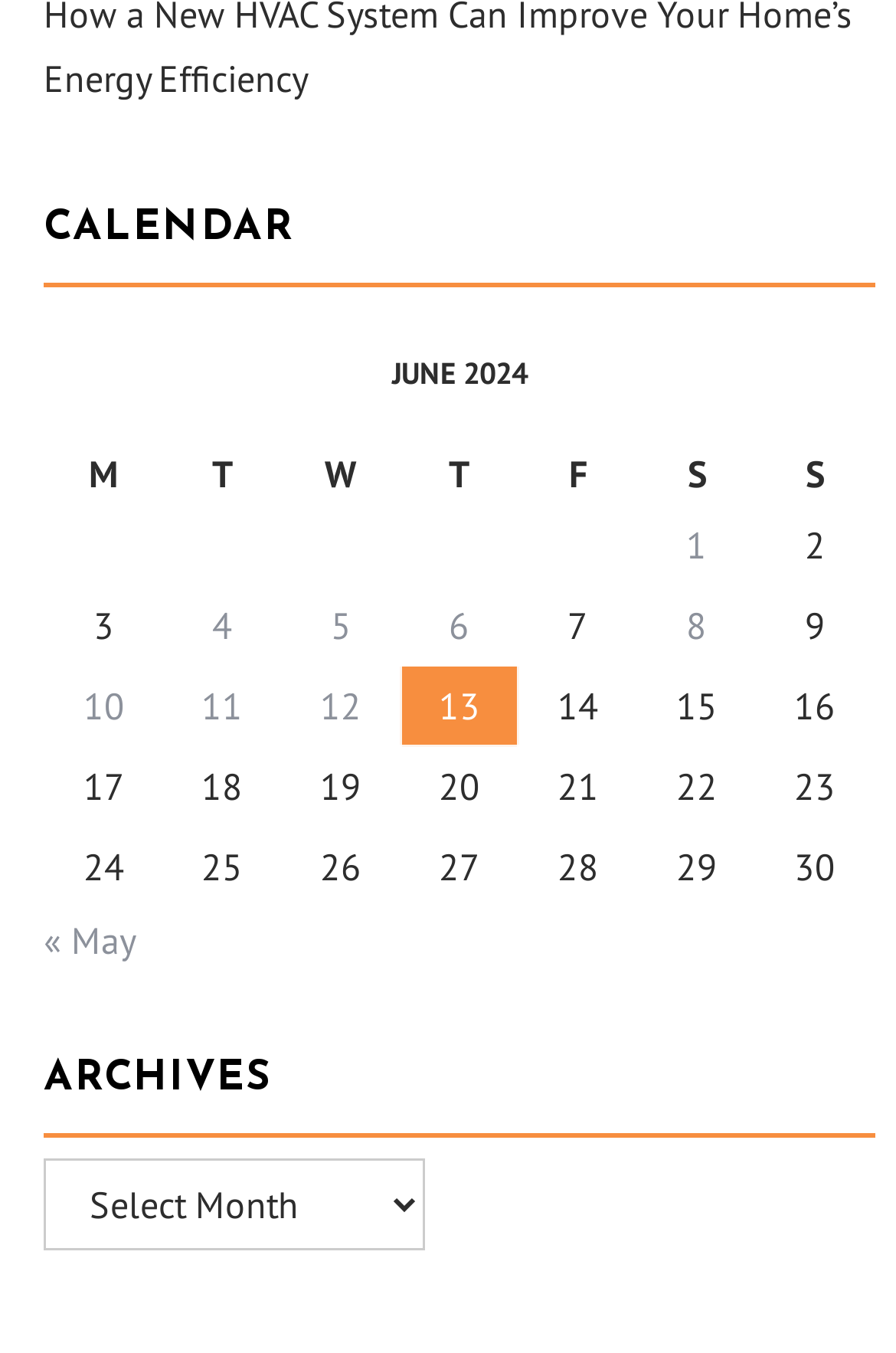How many days are listed in the calendar?
By examining the image, provide a one-word or phrase answer.

30